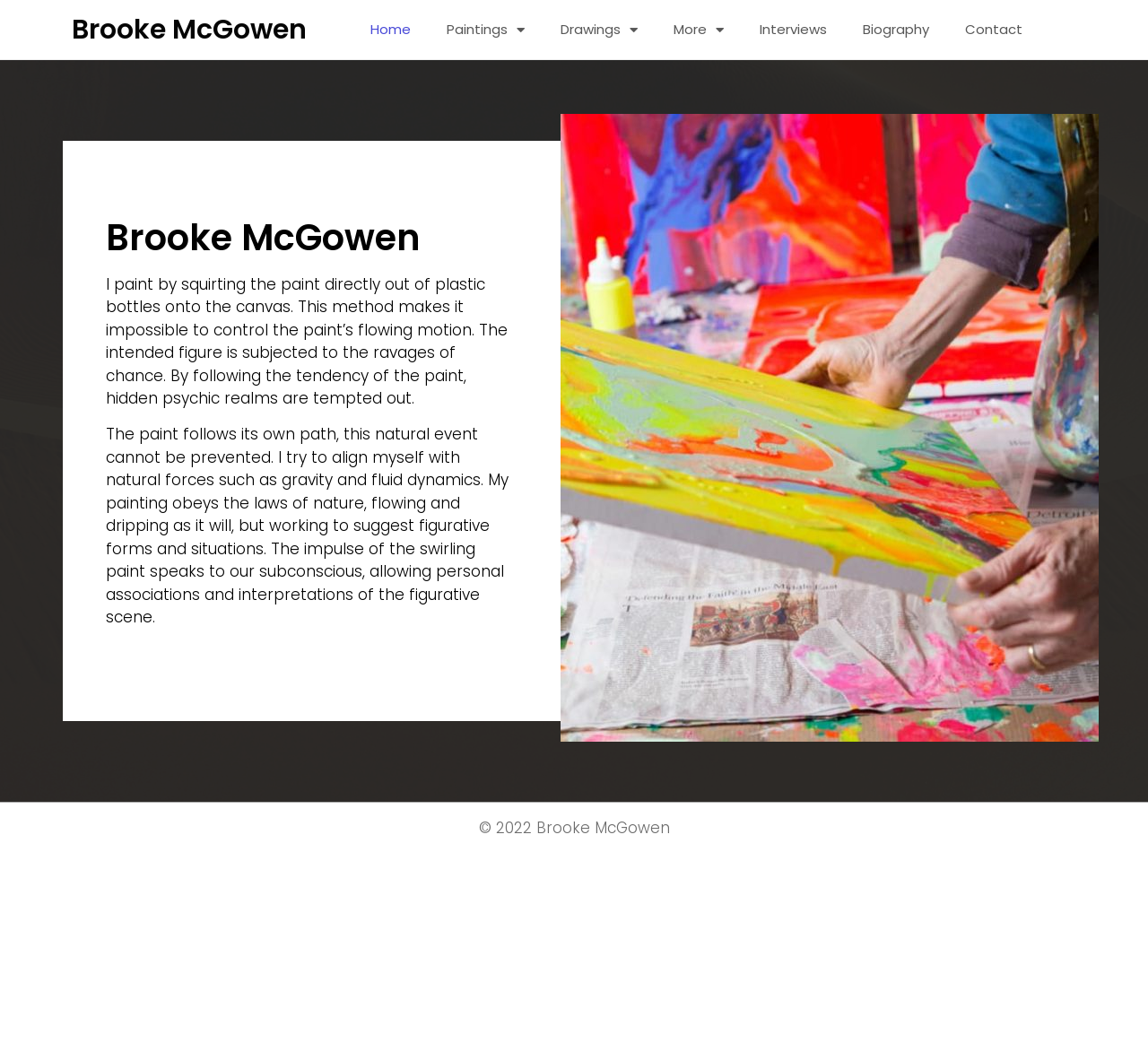What is the artist's name?
Examine the screenshot and reply with a single word or phrase.

Brooke McGowen